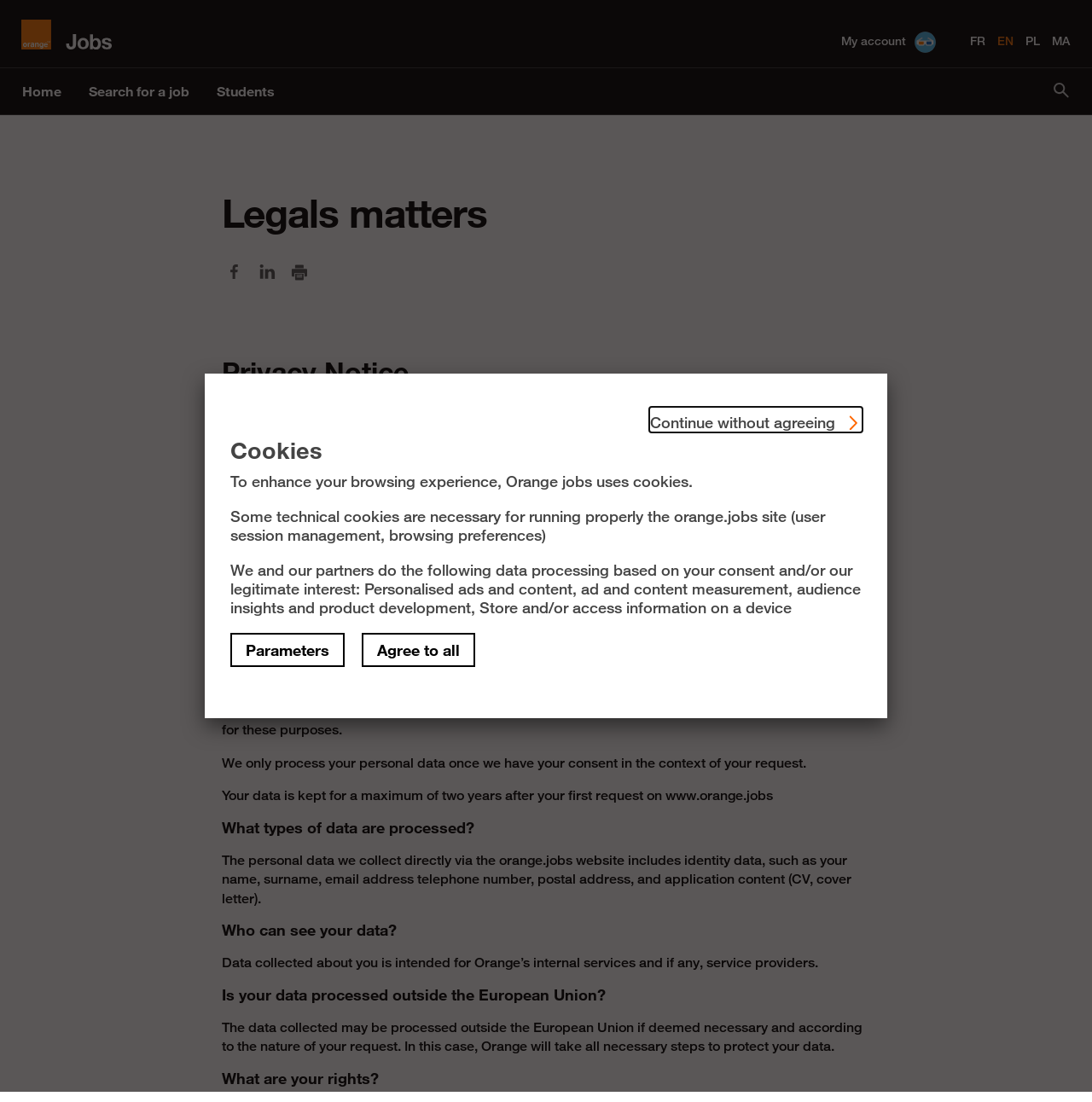Could you locate the bounding box coordinates for the section that should be clicked to accomplish this task: "Submit your article".

None